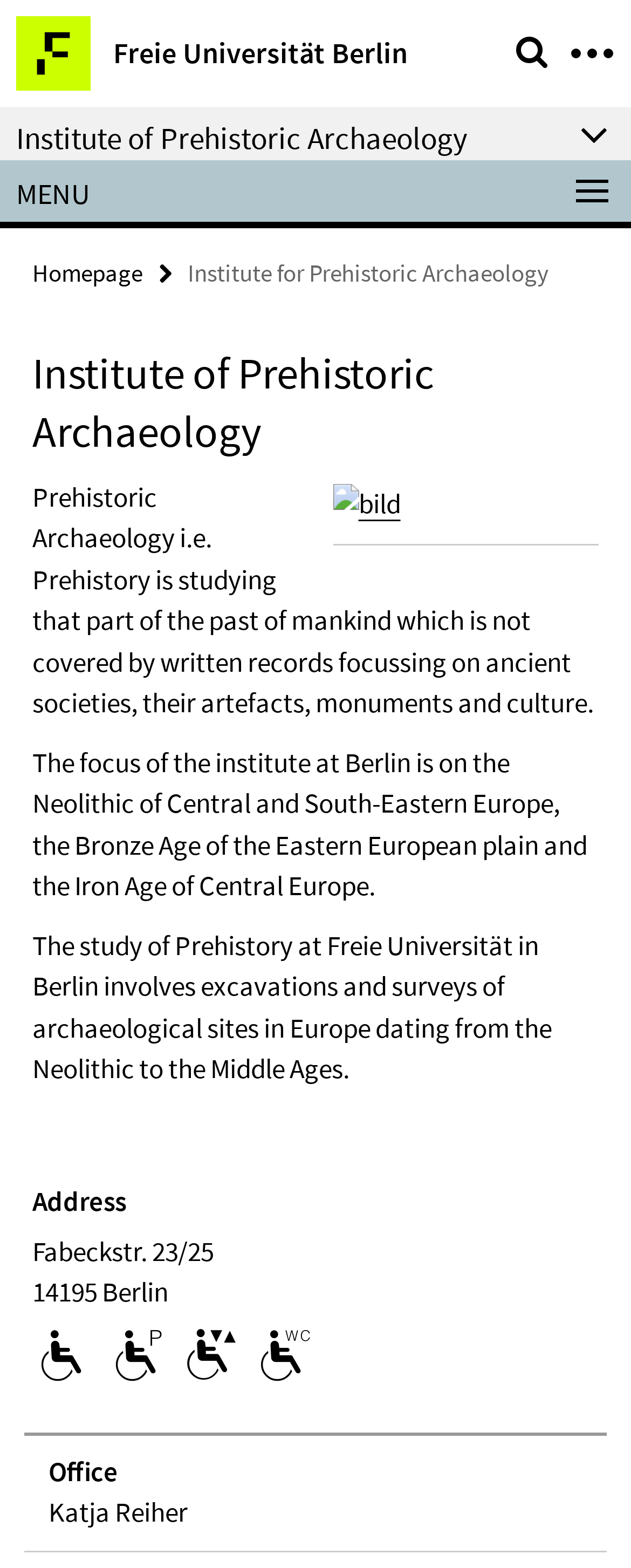Please respond in a single word or phrase: 
What is the focus of the institute?

Neolithic of Central and South-Eastern Europe